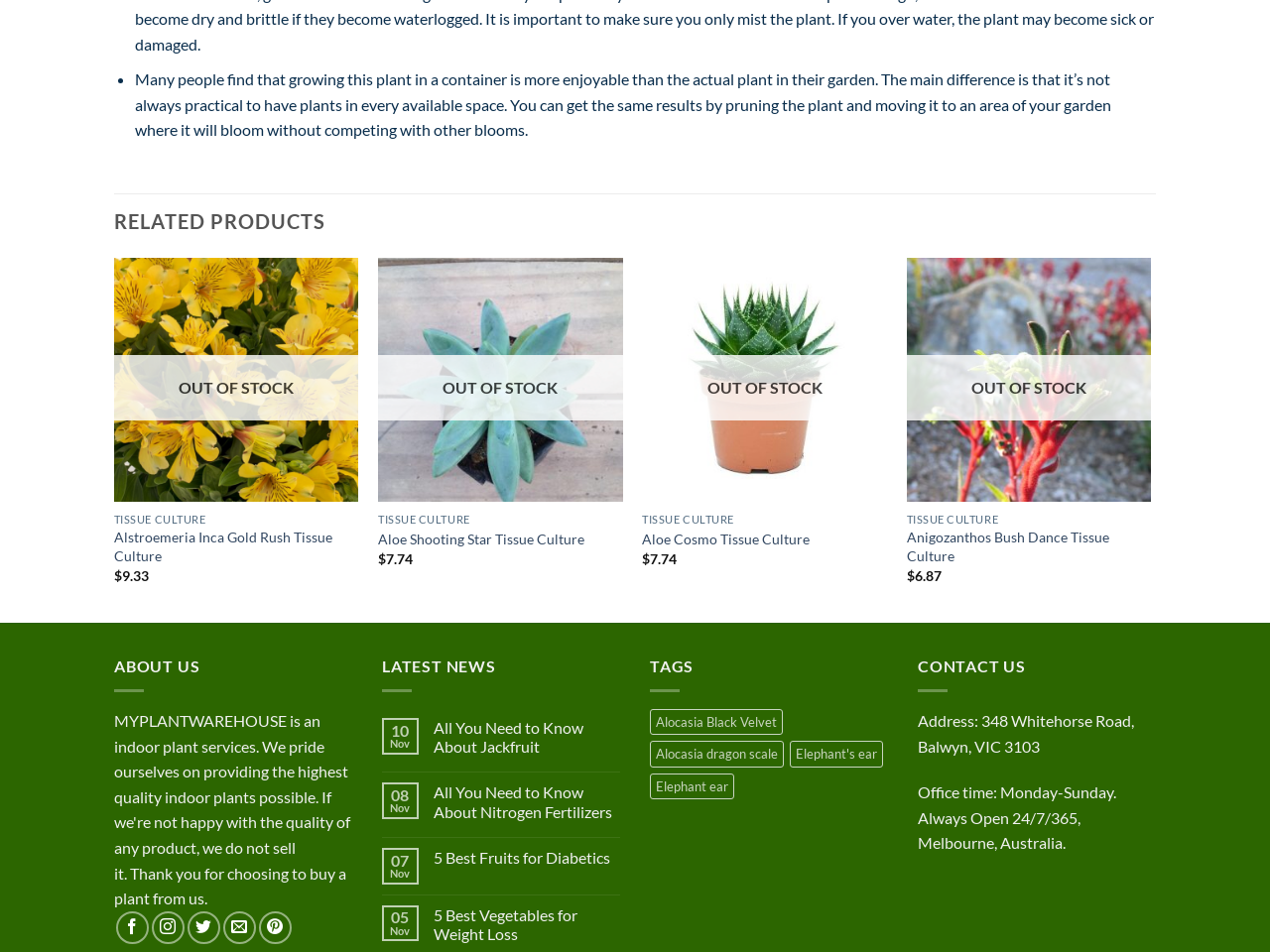Provide the bounding box coordinates of the HTML element this sentence describes: "Aloe Cosmo Tissue Culture".

[0.506, 0.557, 0.638, 0.577]